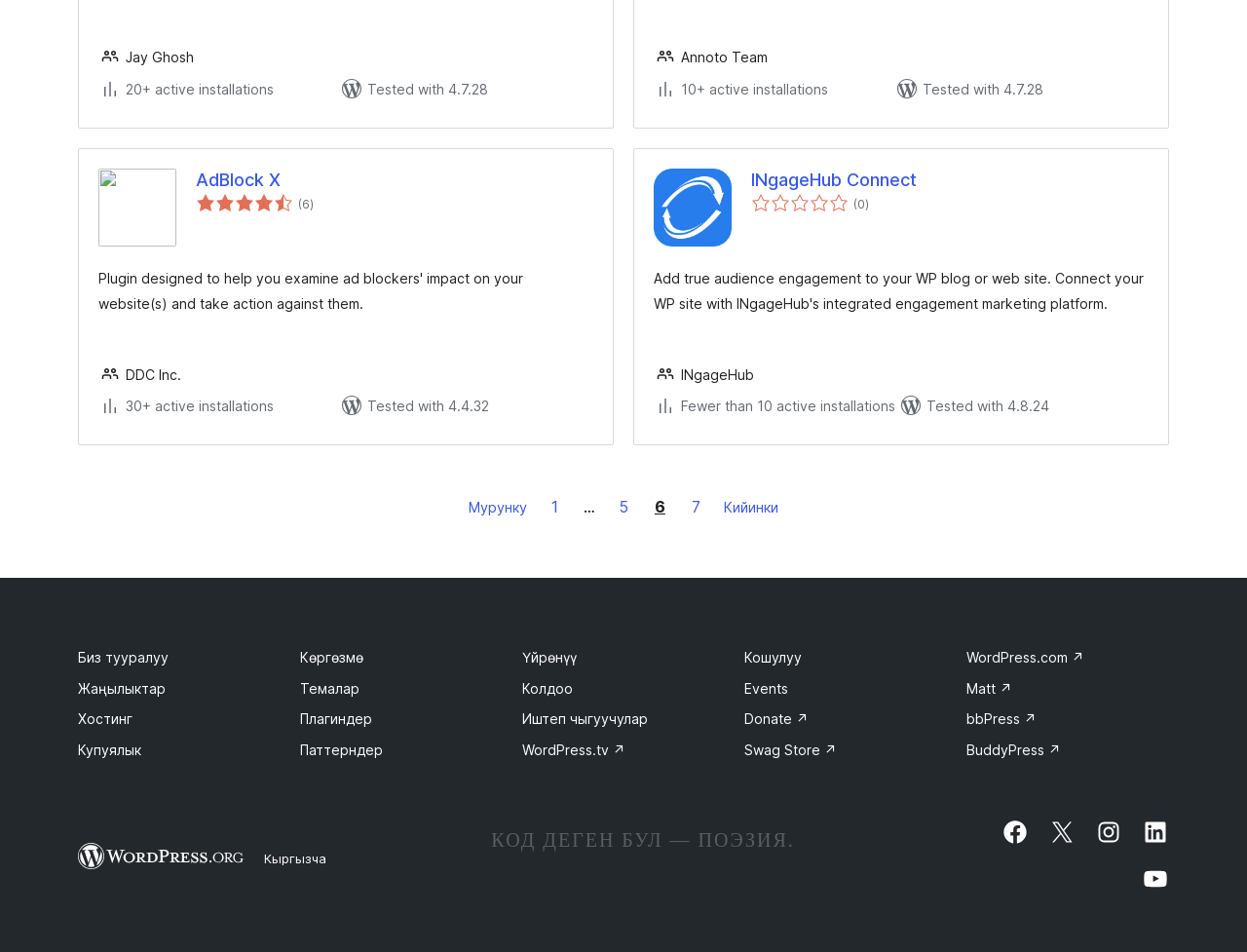Answer the following inquiry with a single word or phrase:
What is the name of the plugin with fewer than 10 active installations?

INgageHub